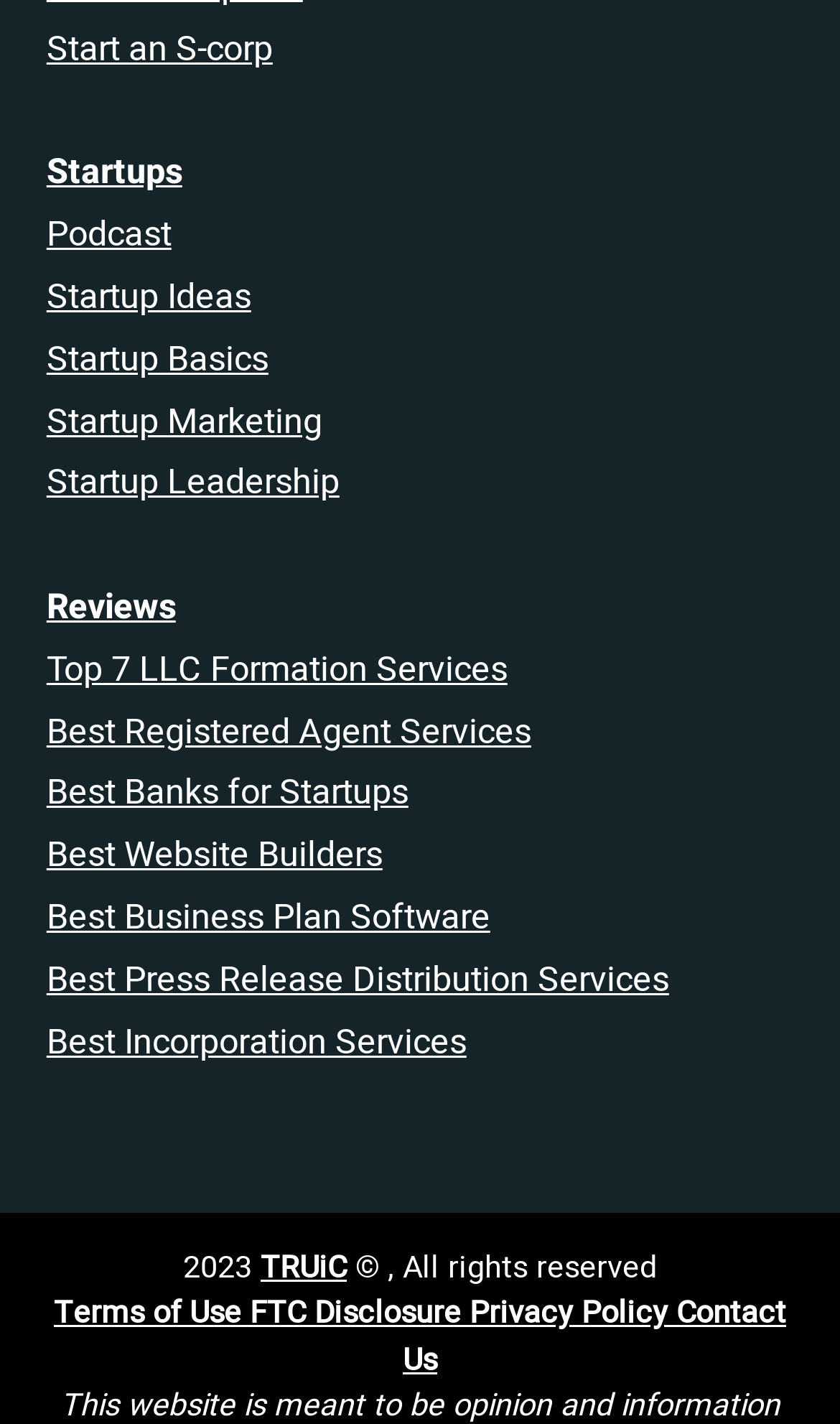Show me the bounding box coordinates of the clickable region to achieve the task as per the instruction: "Listen to the podcast".

[0.055, 0.147, 0.204, 0.183]